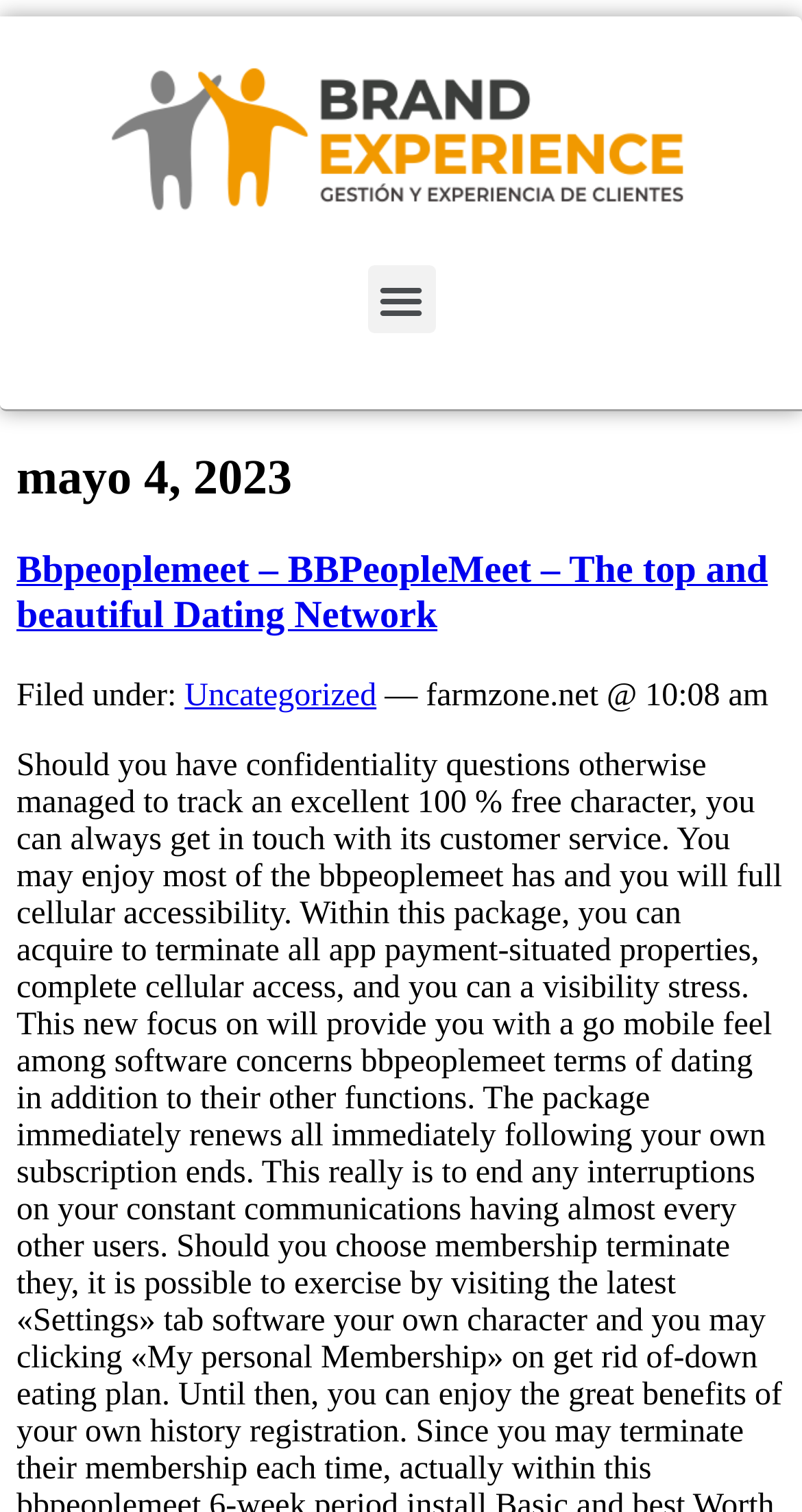Respond to the question below with a concise word or phrase:
What is the category of the latest article?

Uncategorized